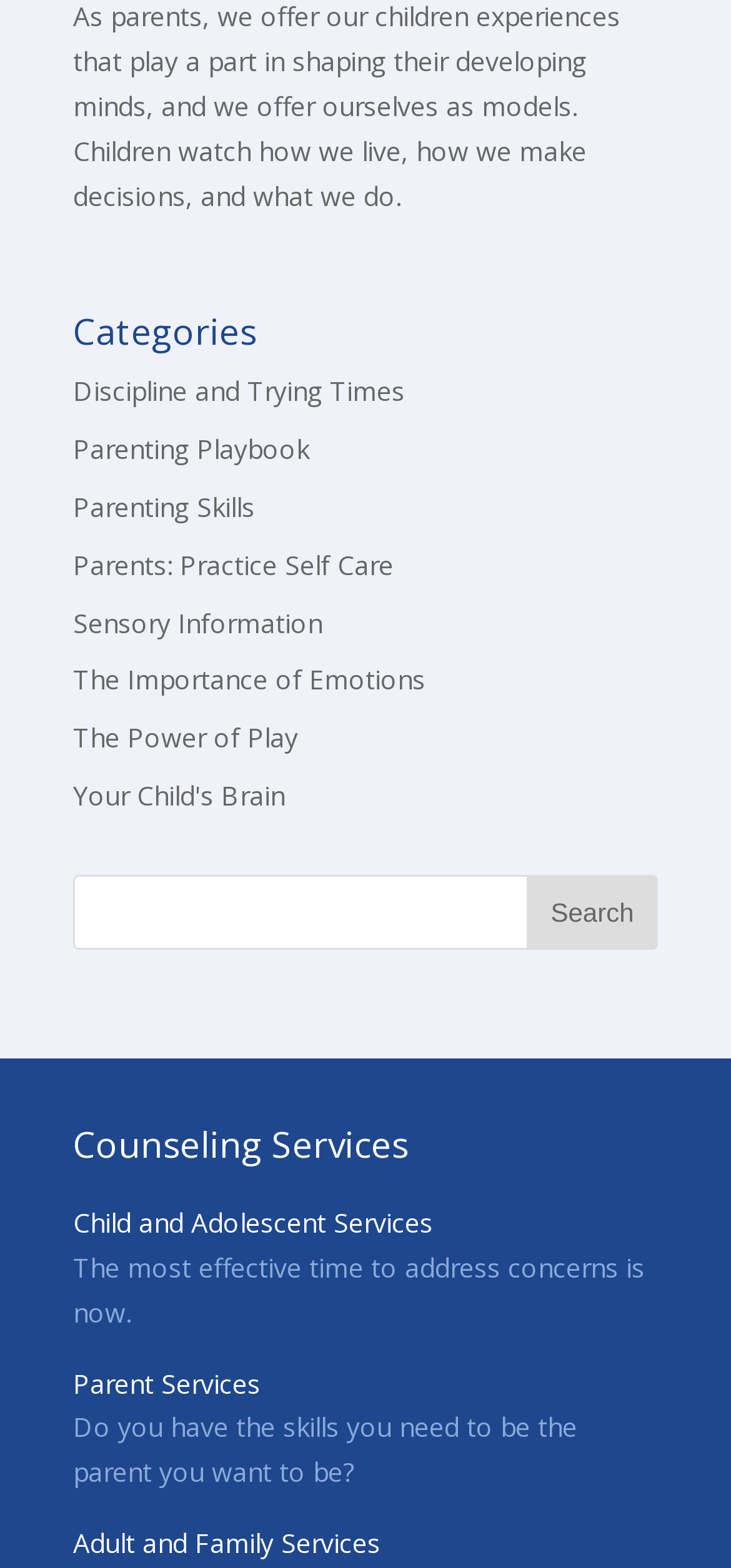Please give a one-word or short phrase response to the following question: 
What is the first category listed?

Discipline and Trying Times